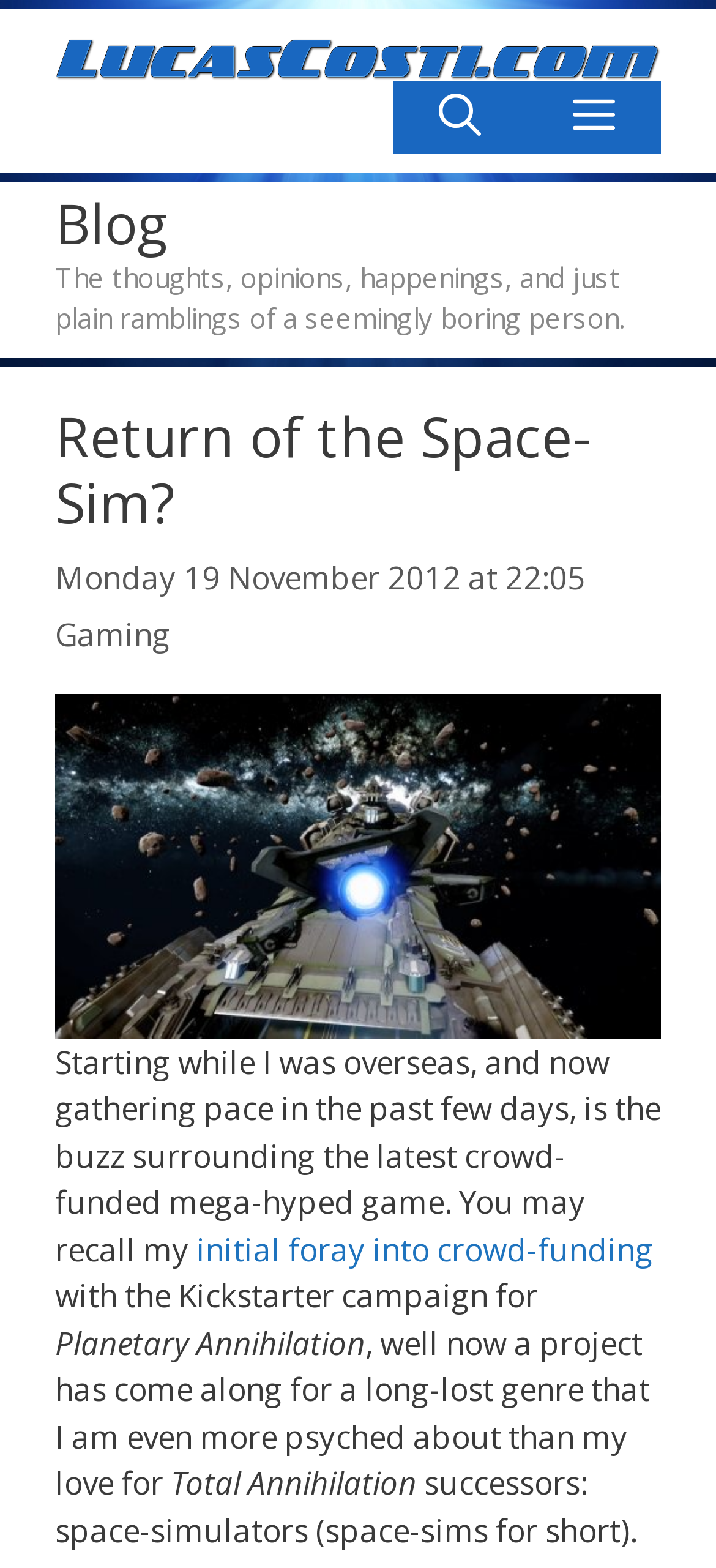Generate a comprehensive description of the contents of the webpage.

The webpage is a blog post titled "Return of the Space-Sim?" on LucasCosti.com. At the top, there is a banner with a link to the website's homepage and a navigation menu with a mobile toggle button and a search bar. Below the banner, there is a heading that reads "Blog" followed by a brief description of the blog's content.

The main content of the blog post is divided into sections. The first section has a heading "Return of the Space-Sim?" and a timestamp indicating that it was posted on Monday, 19 November 2012 at 22:05. Below the heading, there is a link to the category "Gaming" and another link to "Star Citizen" with an accompanying image.

The main text of the blog post starts with a paragraph discussing the buzz surrounding a crowd-funded game, specifically mentioning the author's initial foray into crowd-funding with the Kickstarter campaign for Planetary Annihilation. The text continues to discuss the author's excitement about a new project in the space-simulator genre, mentioning Total Annihilation as a predecessor.

Throughout the webpage, there are several links and images, including a logo of LucasCosti.com at the top and an image related to Star Citizen. The overall structure of the webpage is organized, with clear headings and concise text.